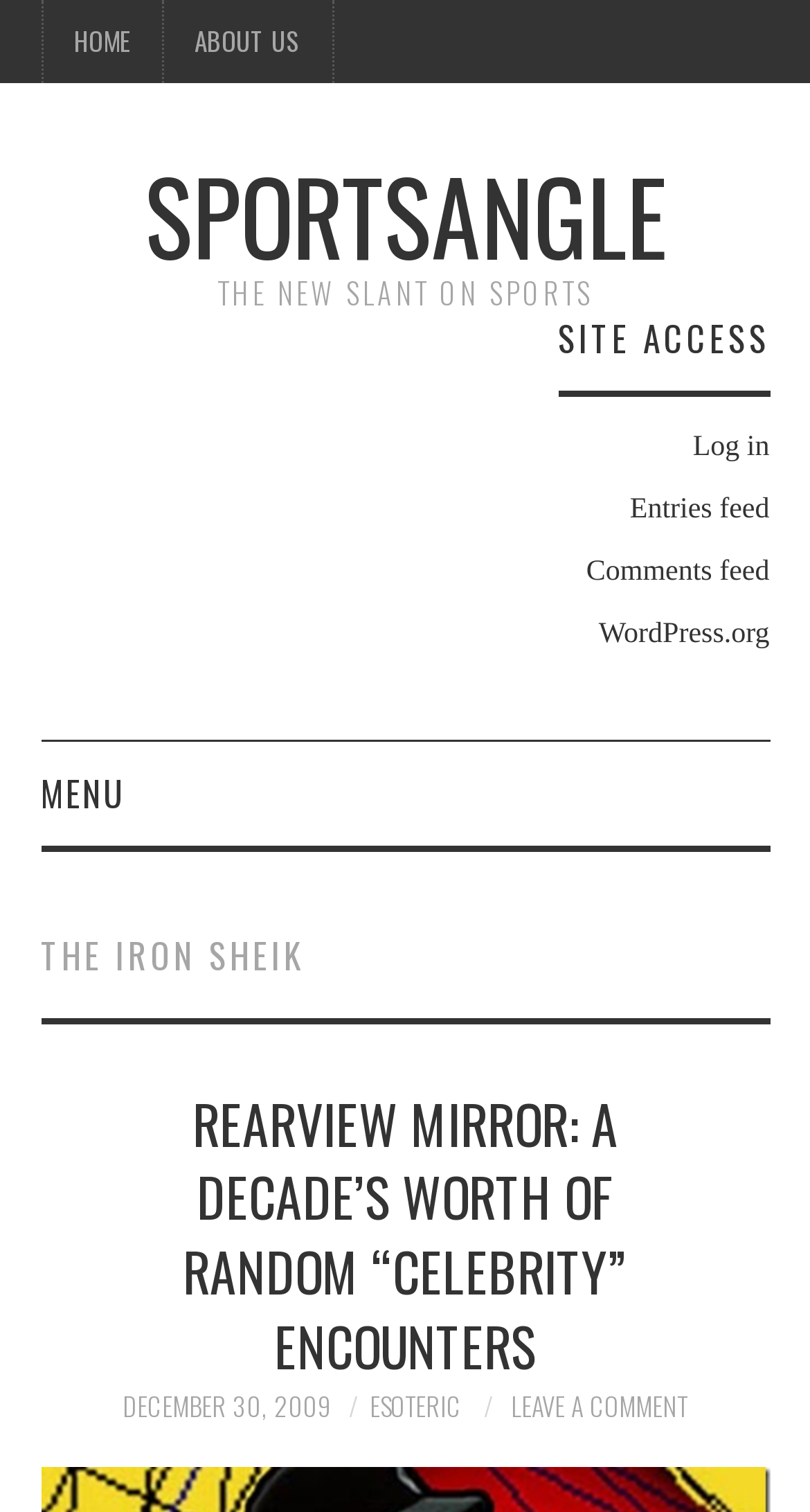Find the bounding box coordinates for the UI element whose description is: "Leave a Comment". The coordinates should be four float numbers between 0 and 1, in the format [left, top, right, bottom].

[0.631, 0.916, 0.849, 0.942]